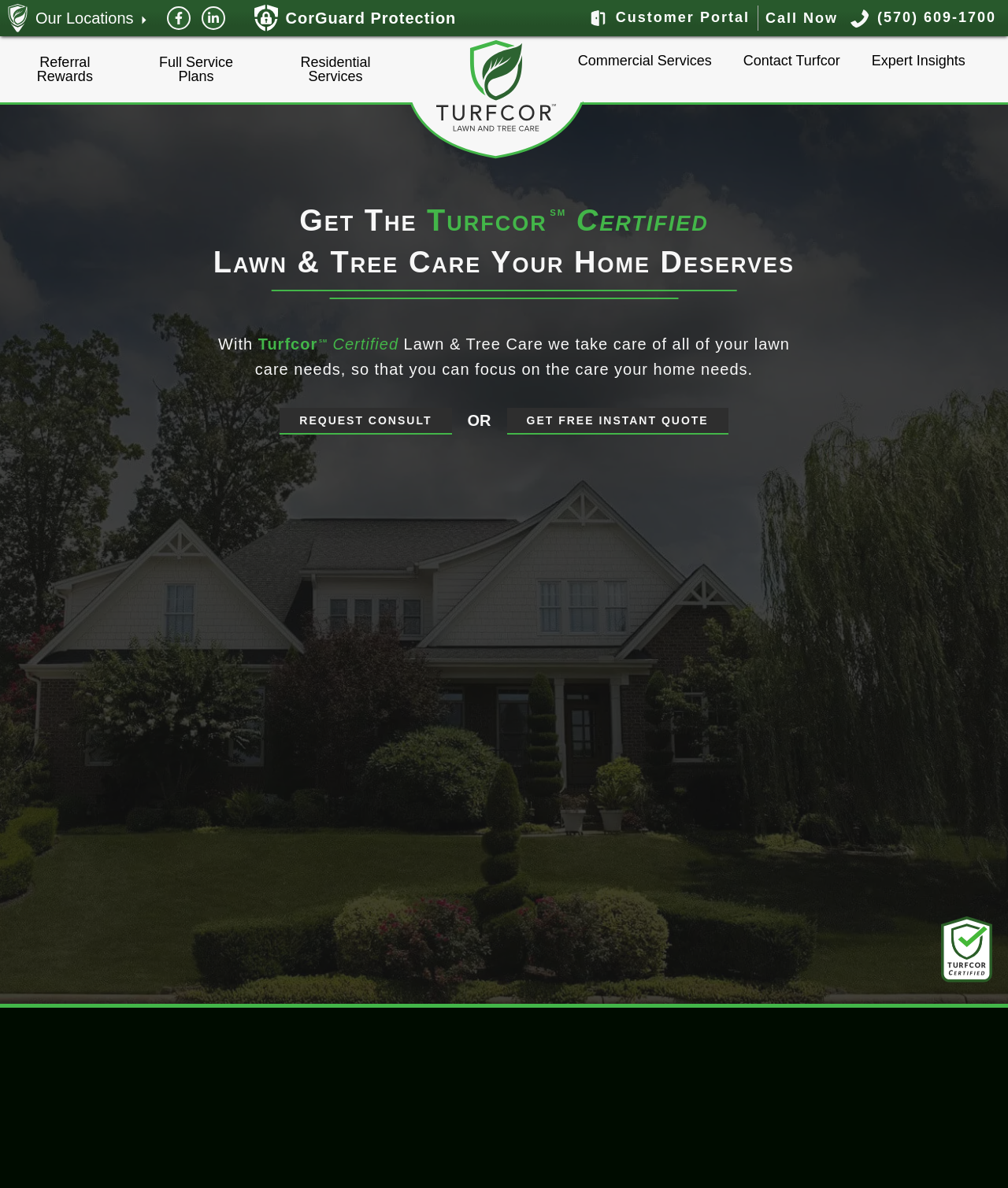Based on the element description Full Service Plans, identify the bounding box of the UI element in the given webpage screenshot. The coordinates should be in the format (top-left x, top-left y, bottom-right x, bottom-right y) and must be between 0 and 1.

[0.129, 0.03, 0.26, 0.086]